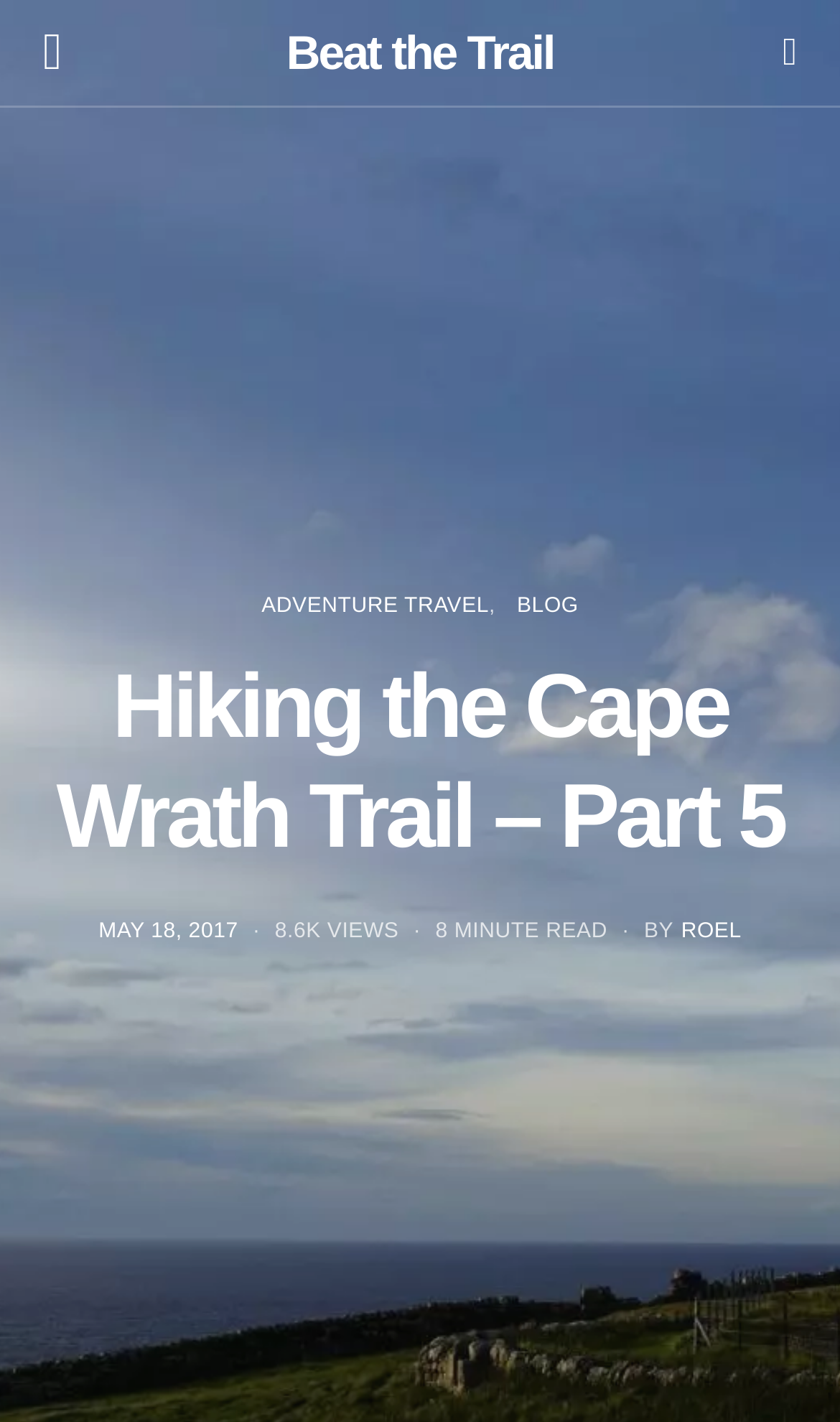Using the format (top-left x, top-left y, bottom-right x, bottom-right y), provide the bounding box coordinates for the described UI element. All values should be floating point numbers between 0 and 1: Roel

[0.811, 0.647, 0.883, 0.663]